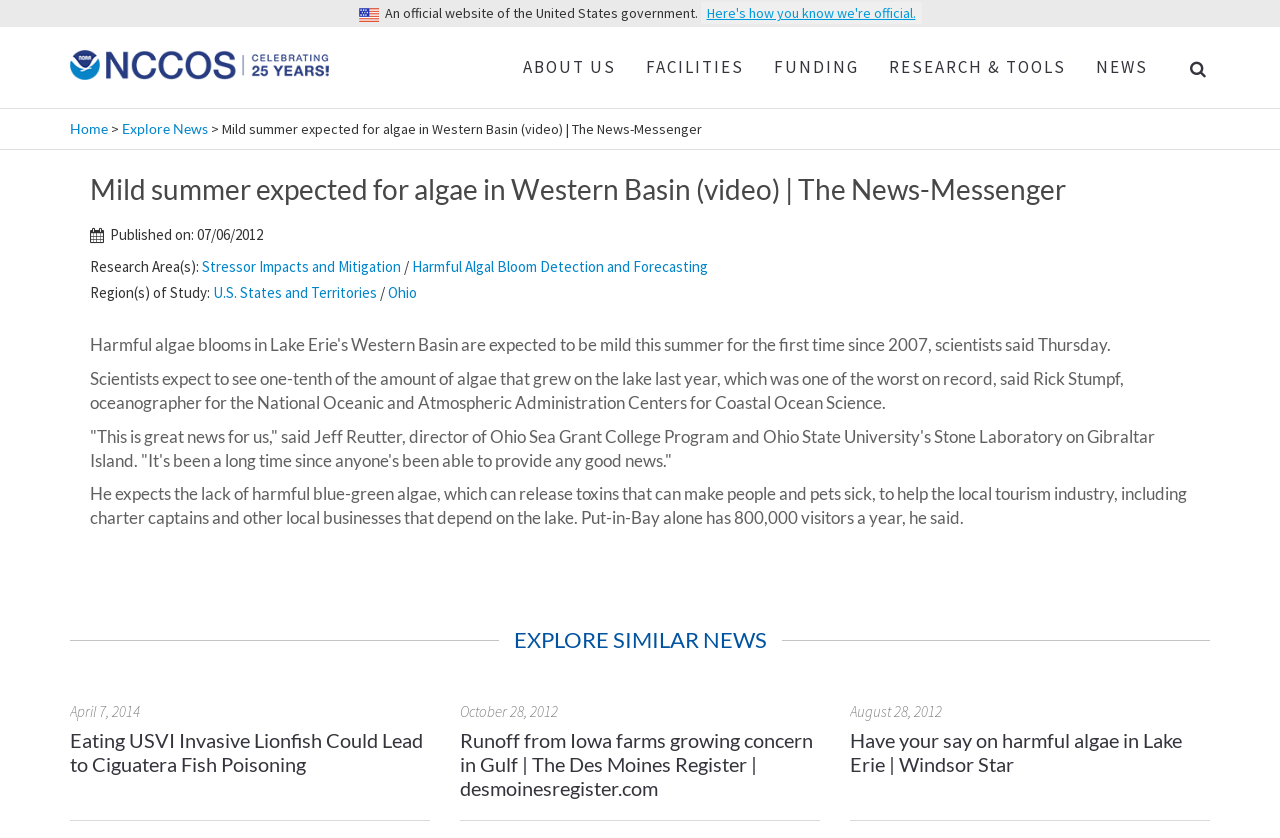Provide the bounding box coordinates of the HTML element this sentence describes: "U.S. States and Territories". The bounding box coordinates consist of four float numbers between 0 and 1, i.e., [left, top, right, bottom].

[0.166, 0.338, 0.295, 0.36]